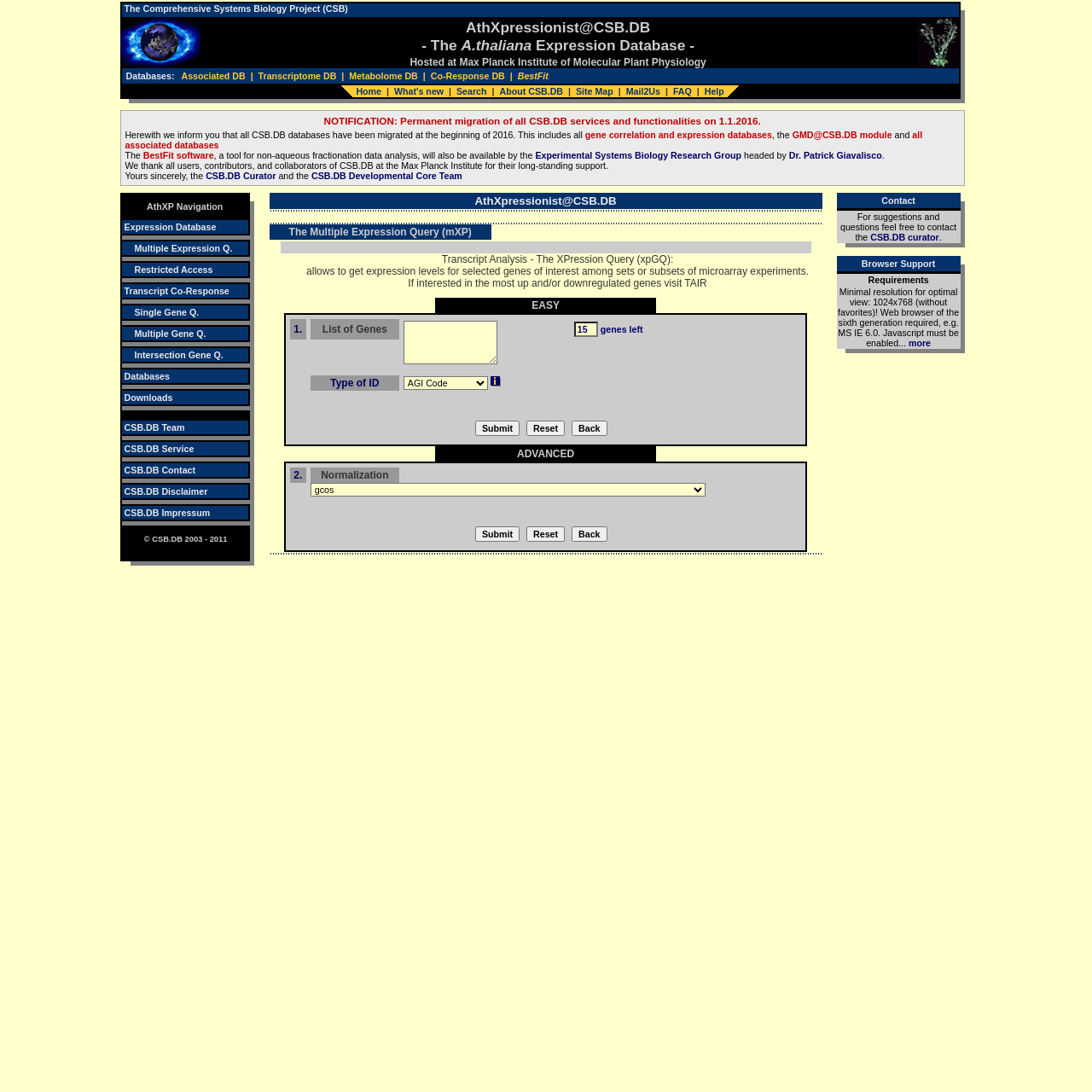Determine the coordinates of the bounding box for the clickable area needed to execute this instruction: "Go to the 'AthCoR@CSB.DB' page".

[0.84, 0.055, 0.879, 0.064]